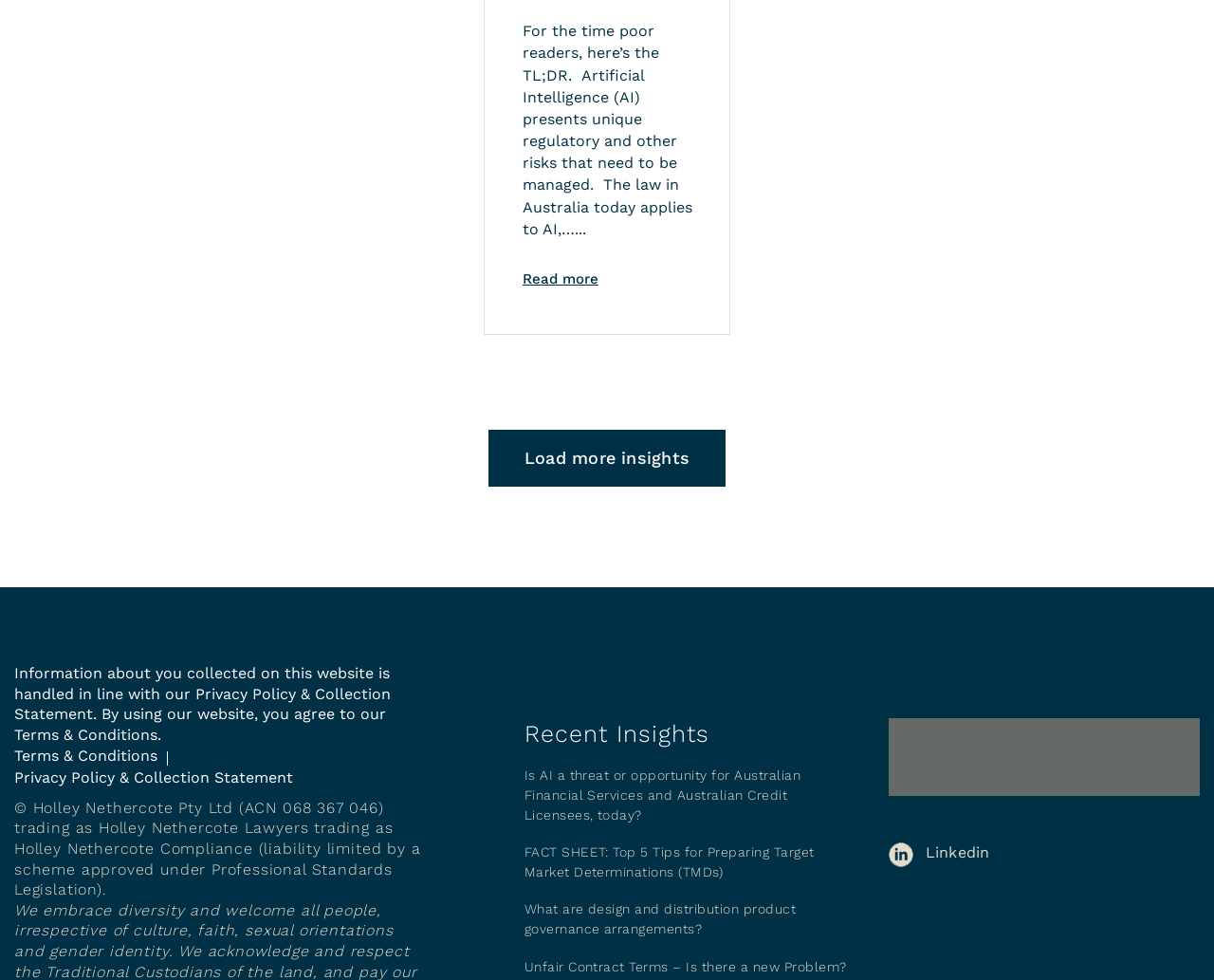Given the element description, predict the bounding box coordinates in the format (top-left x, top-left y, bottom-right x, bottom-right y), using floating point numbers between 0 and 1: Privacy Policy & Collection Statement

[0.012, 0.784, 0.241, 0.803]